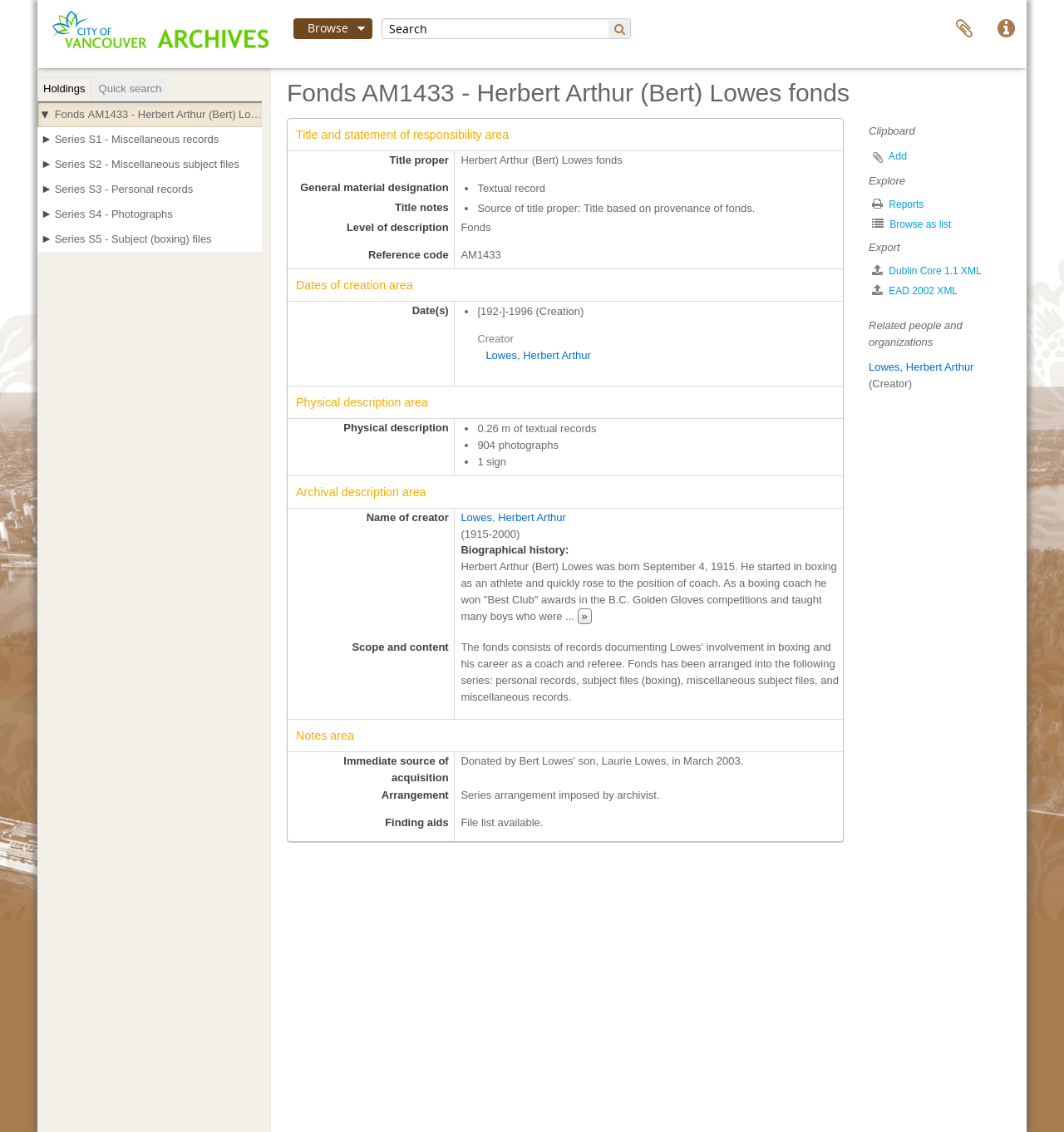Kindly determine the bounding box coordinates for the area that needs to be clicked to execute this instruction: "Browse holdings".

[0.035, 0.068, 0.086, 0.09]